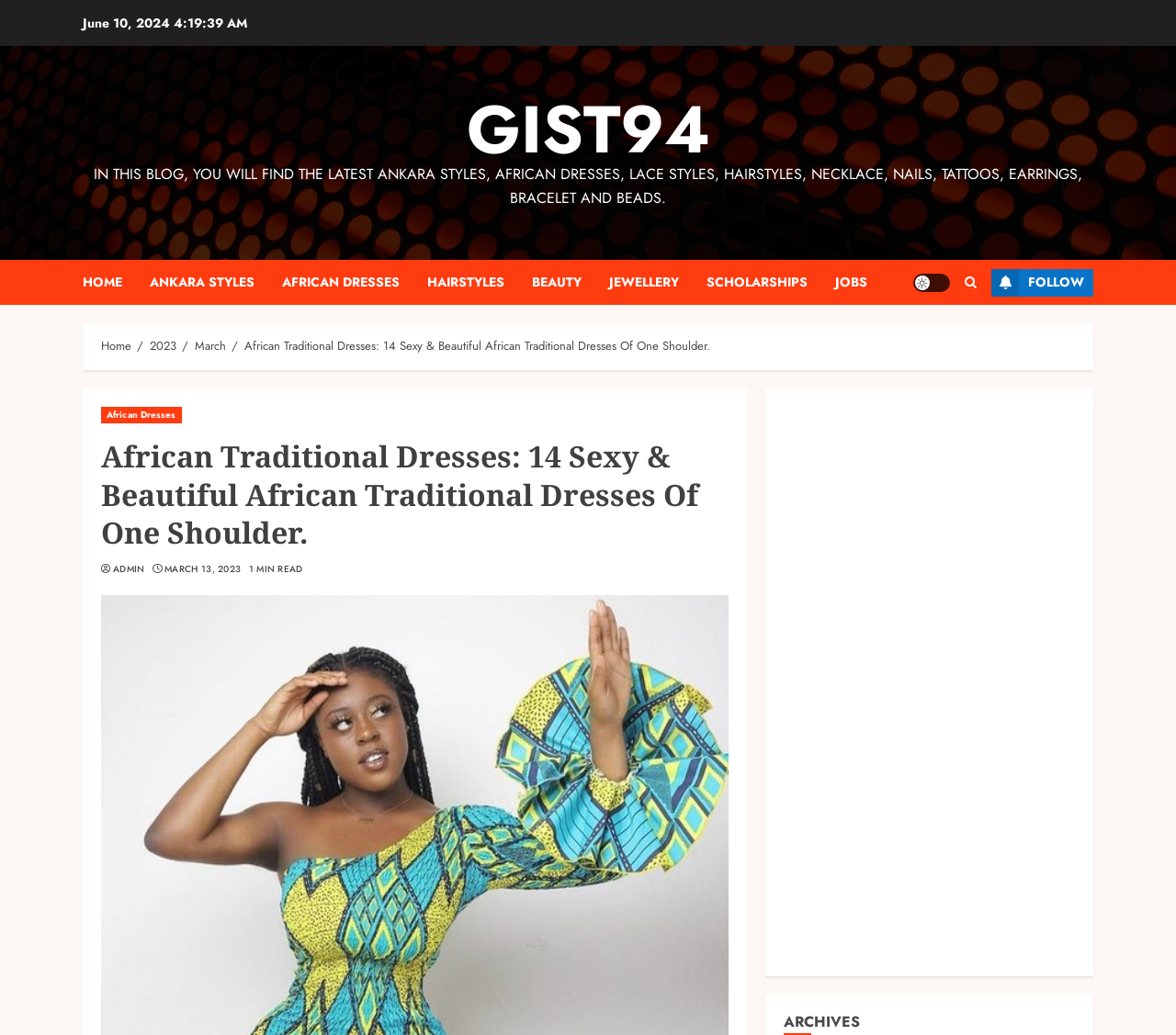How many minutes does it take to read this blog post?
Look at the image and answer with only one word or phrase.

1 MIN